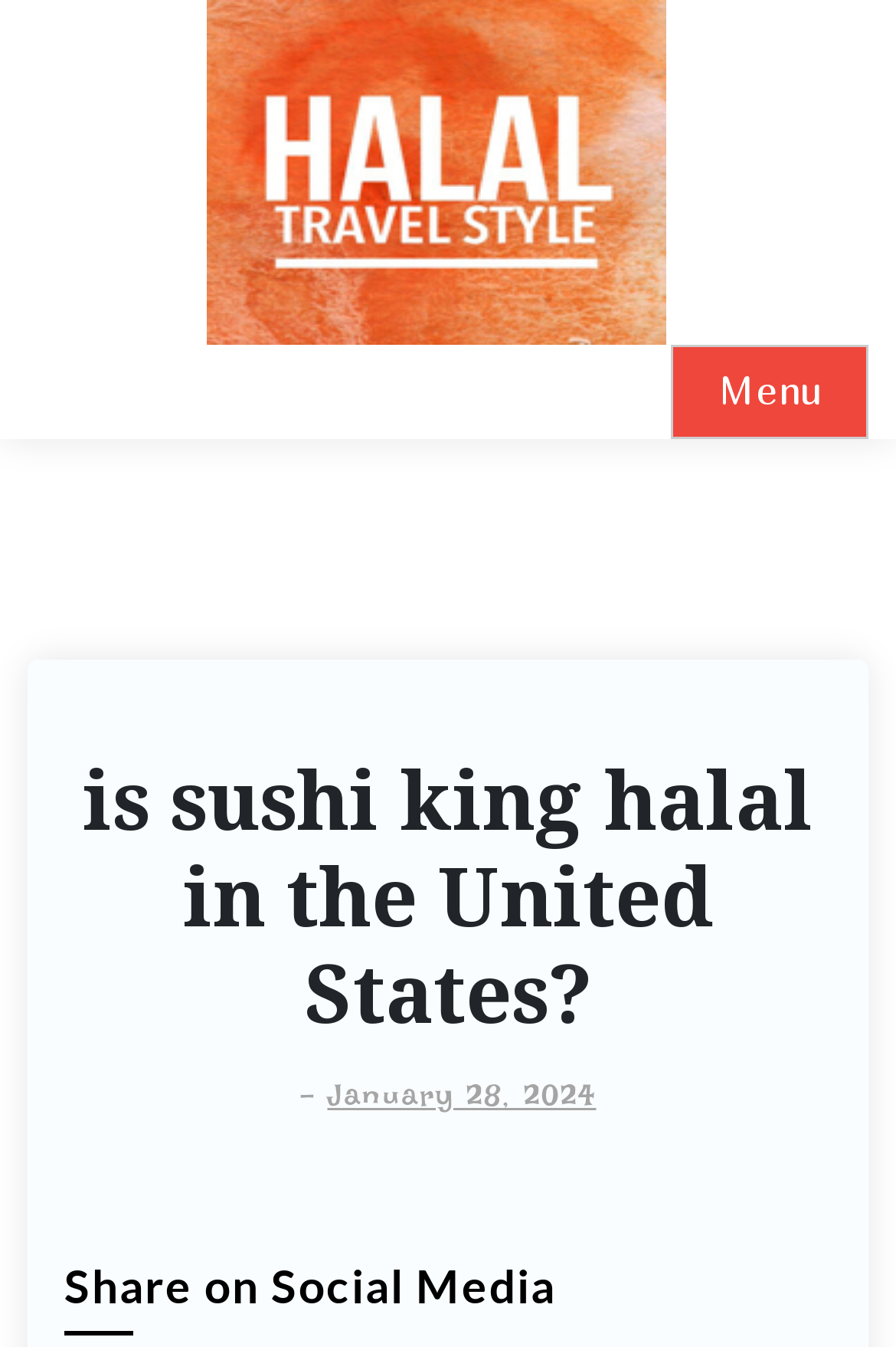Your task is to extract the text of the main heading from the webpage.

is sushi king halal in the United States?